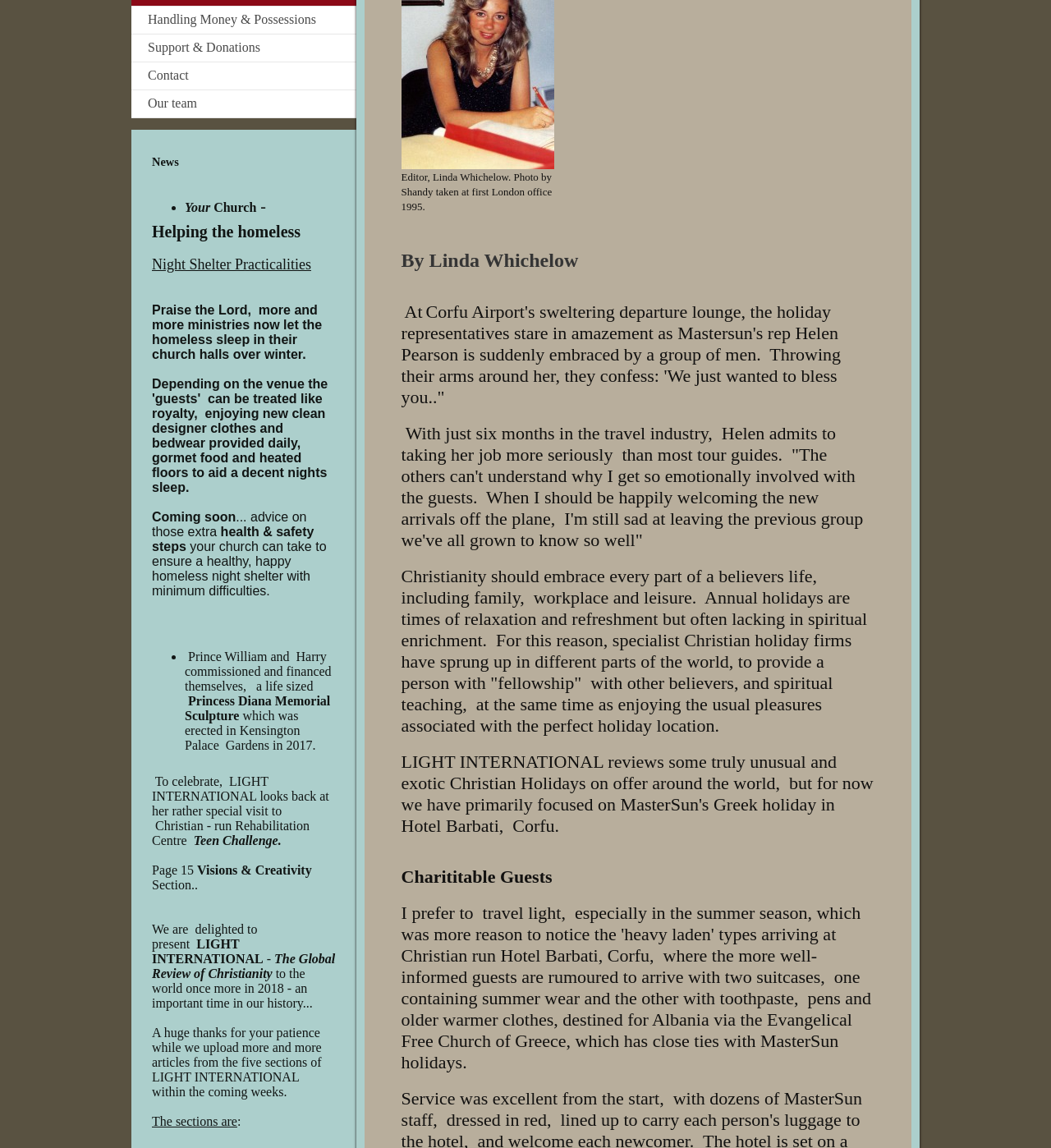Provide the bounding box coordinates for the UI element described in this sentence: "Support & Donations". The coordinates should be four float values between 0 and 1, i.e., [left, top, right, bottom].

[0.125, 0.029, 0.339, 0.054]